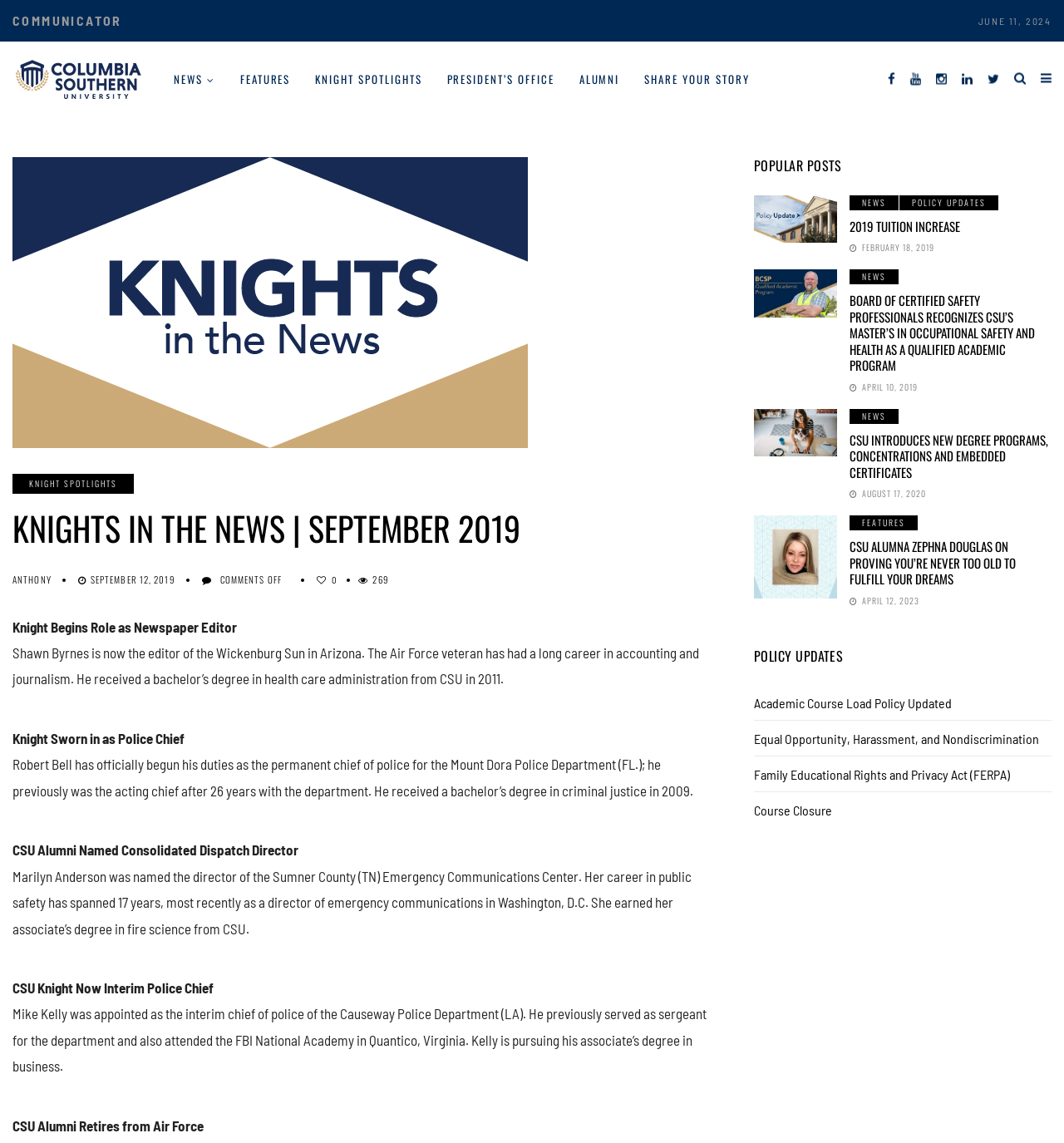What is the degree earned by Marilyn Anderson from CSU?
Kindly offer a detailed explanation using the data available in the image.

The webpage mentions 'Marilyn Anderson was named the director of the Sumner County (TN) Emergency Communications Center. Her career in public safety has spanned 17 years, most recently as a director of emergency communications in Washington, D.C. She earned her associate’s degree in fire science from CSU.', indicating that Marilyn Anderson earned an associate’s degree in fire science from CSU.